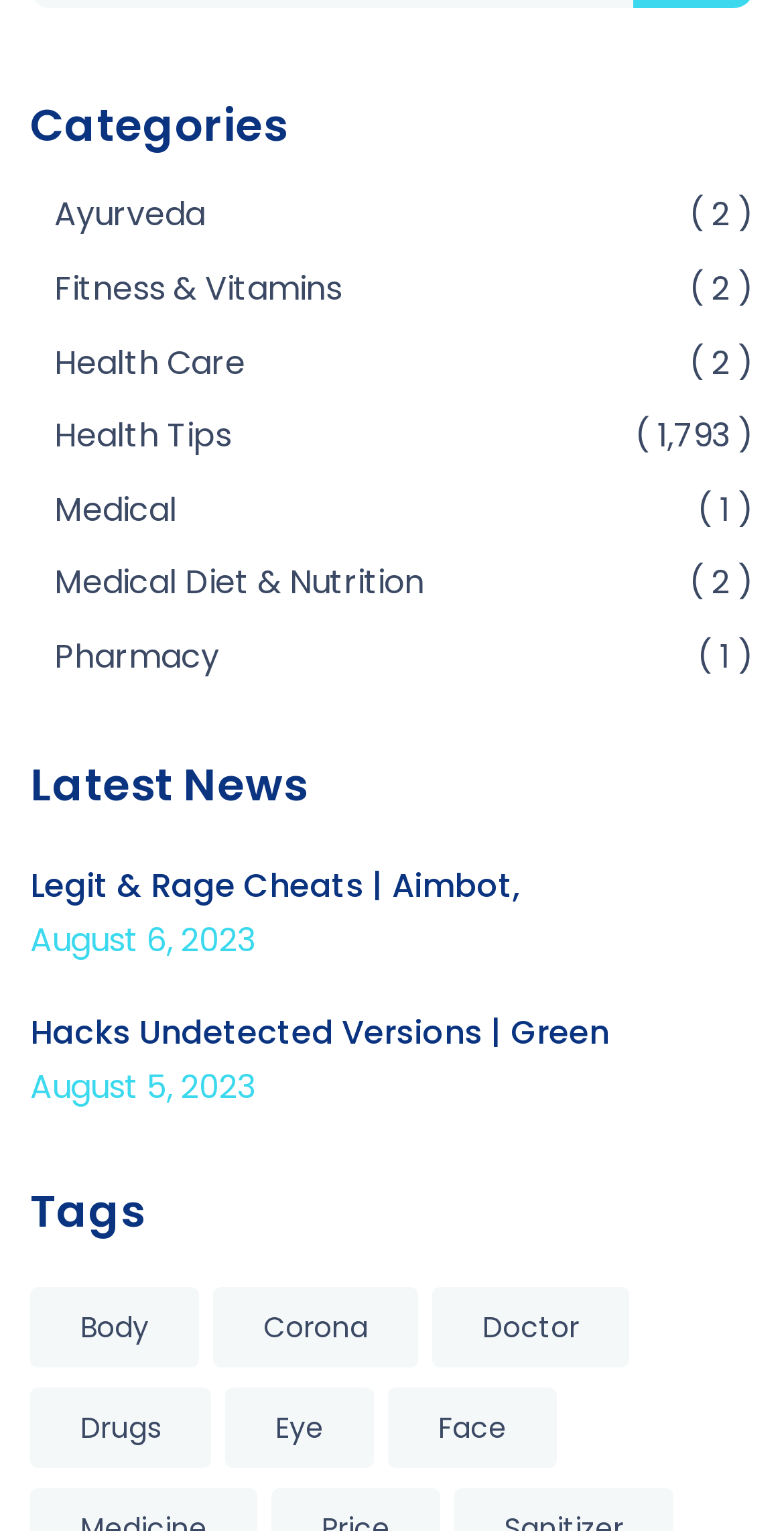Answer in one word or a short phrase: 
How many tags are listed?

7